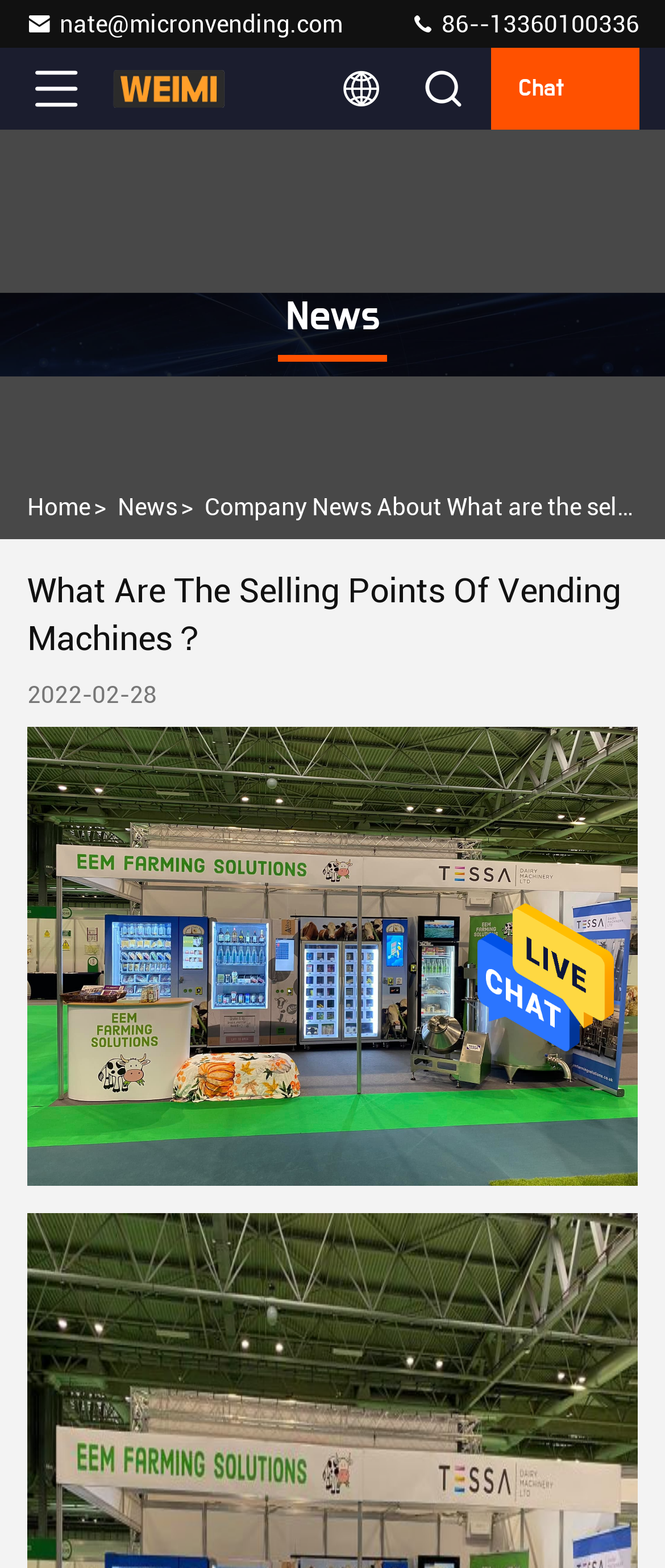What is the company name?
Observe the image and answer the question with a one-word or short phrase response.

Guangzhou Micron Vending Technology Co.,Ltd